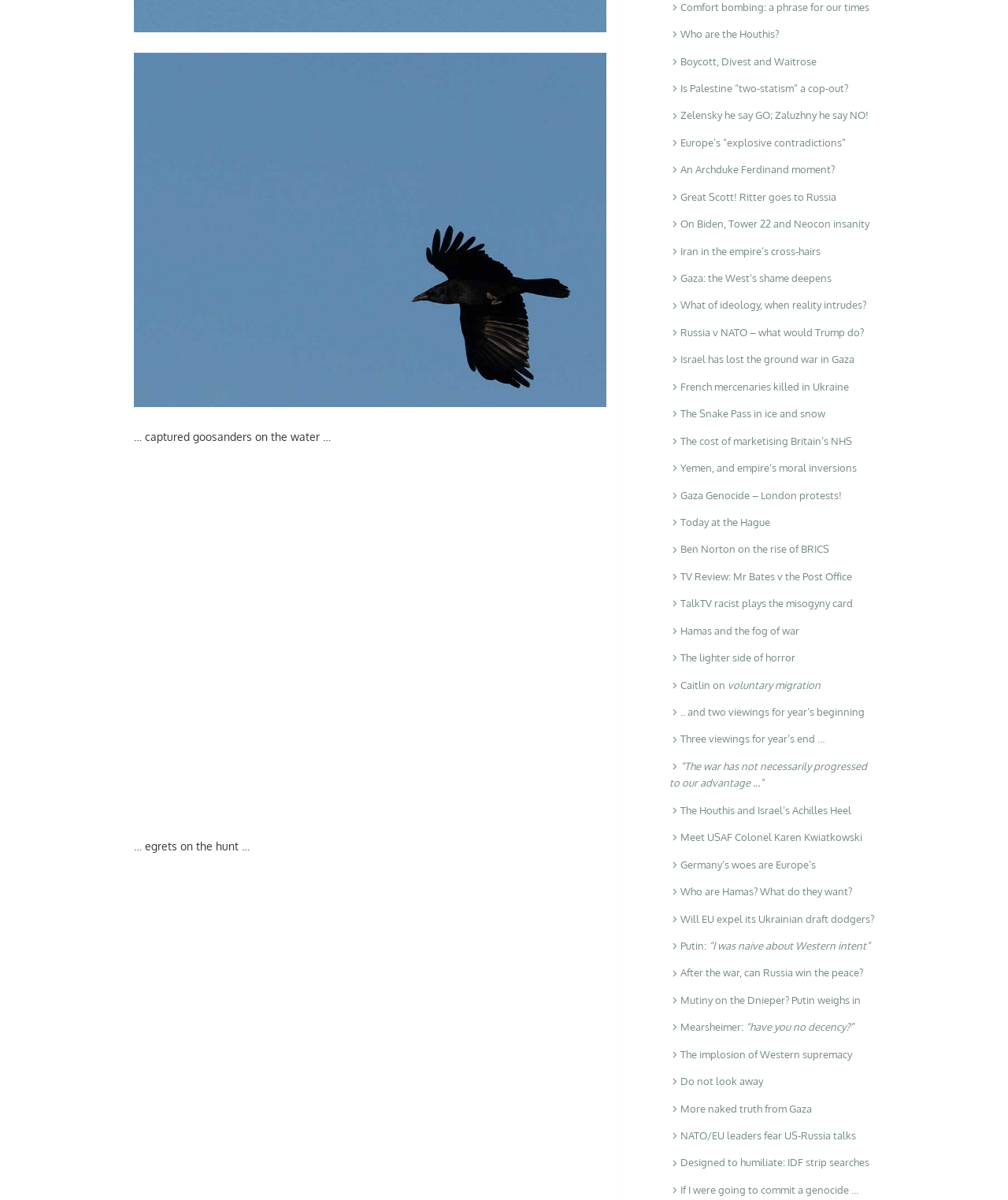Provide a one-word or short-phrase response to the question:
How many news articles are listed on this webpage?

Over 90